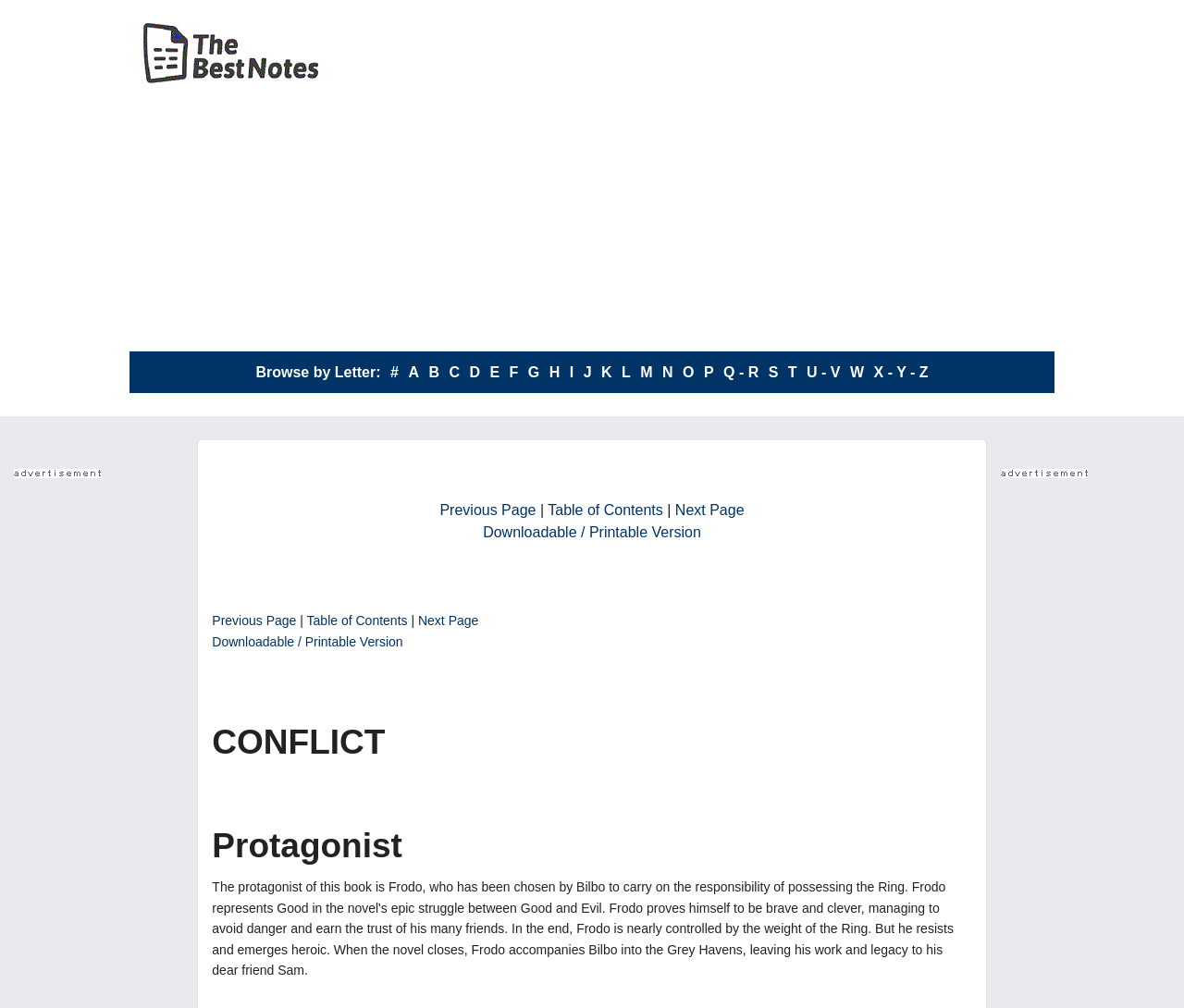How many navigation links are there at the bottom of the page? Observe the screenshot and provide a one-word or short phrase answer.

6